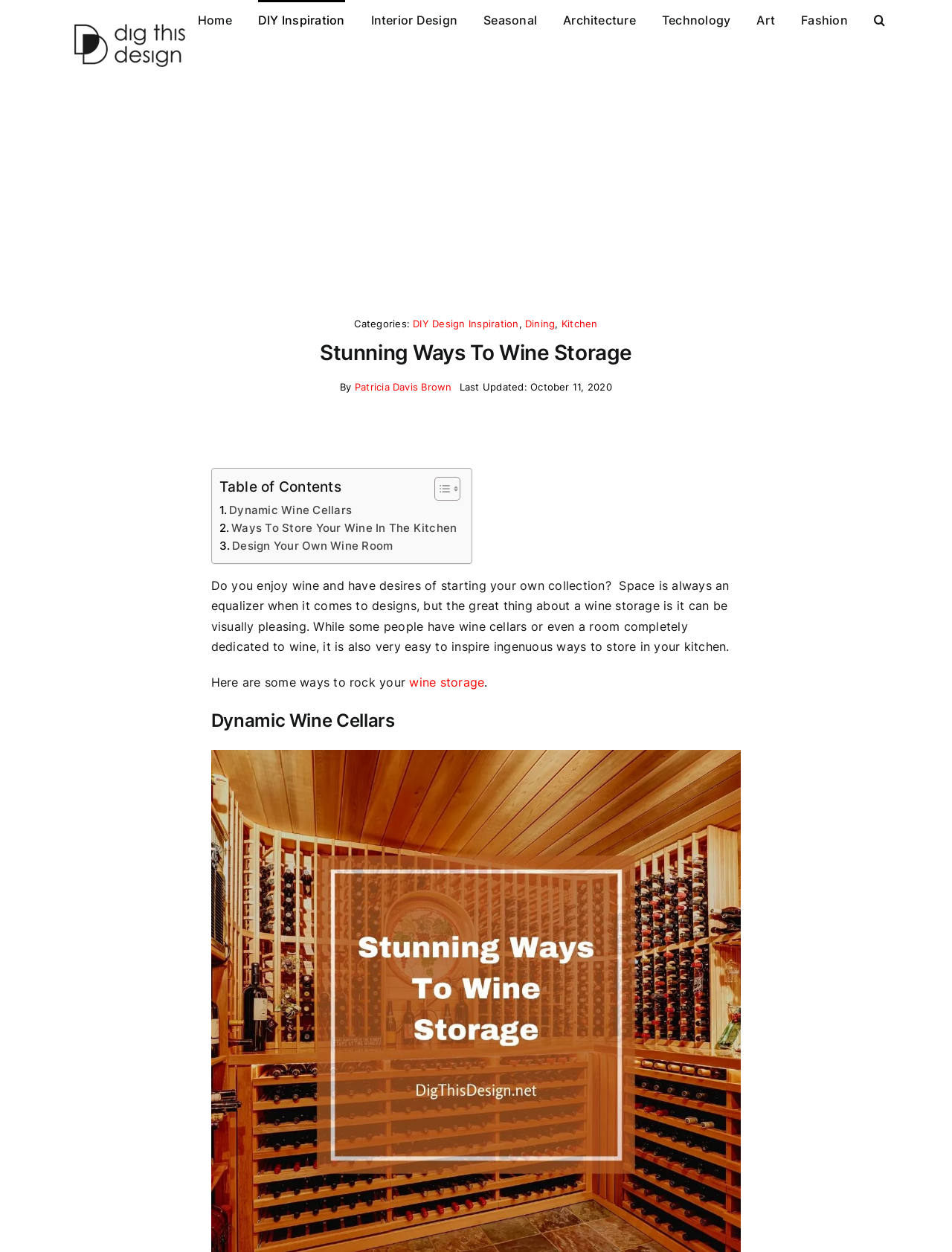Determine the main headline of the webpage and provide its text.

Stunning Ways To Wine Storage